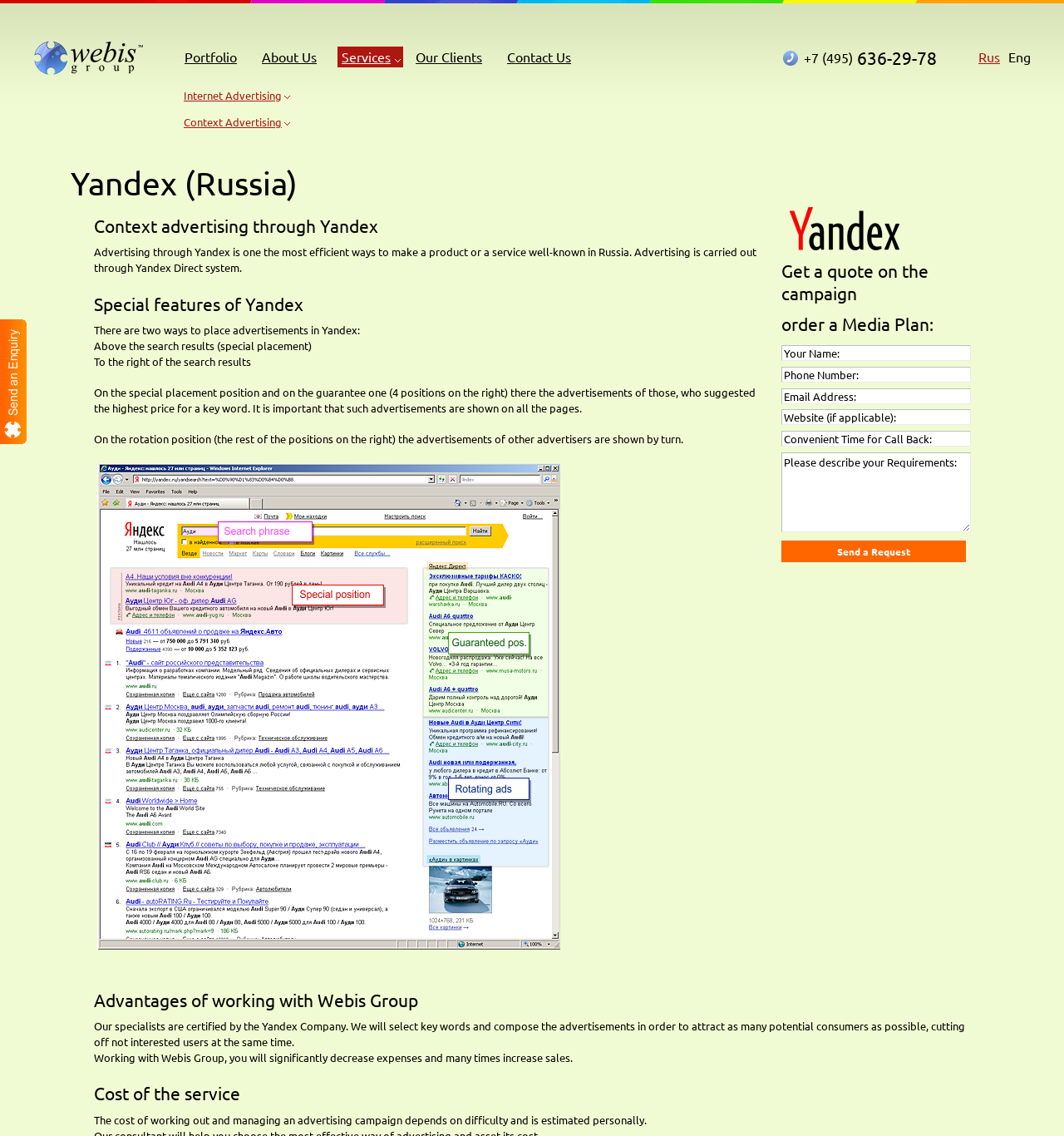Please identify the bounding box coordinates of the element's region that needs to be clicked to fulfill the following instruction: "Click on the 'Portfolio' link". The bounding box coordinates should consist of four float numbers between 0 and 1, i.e., [left, top, right, bottom].

[0.17, 0.041, 0.227, 0.059]